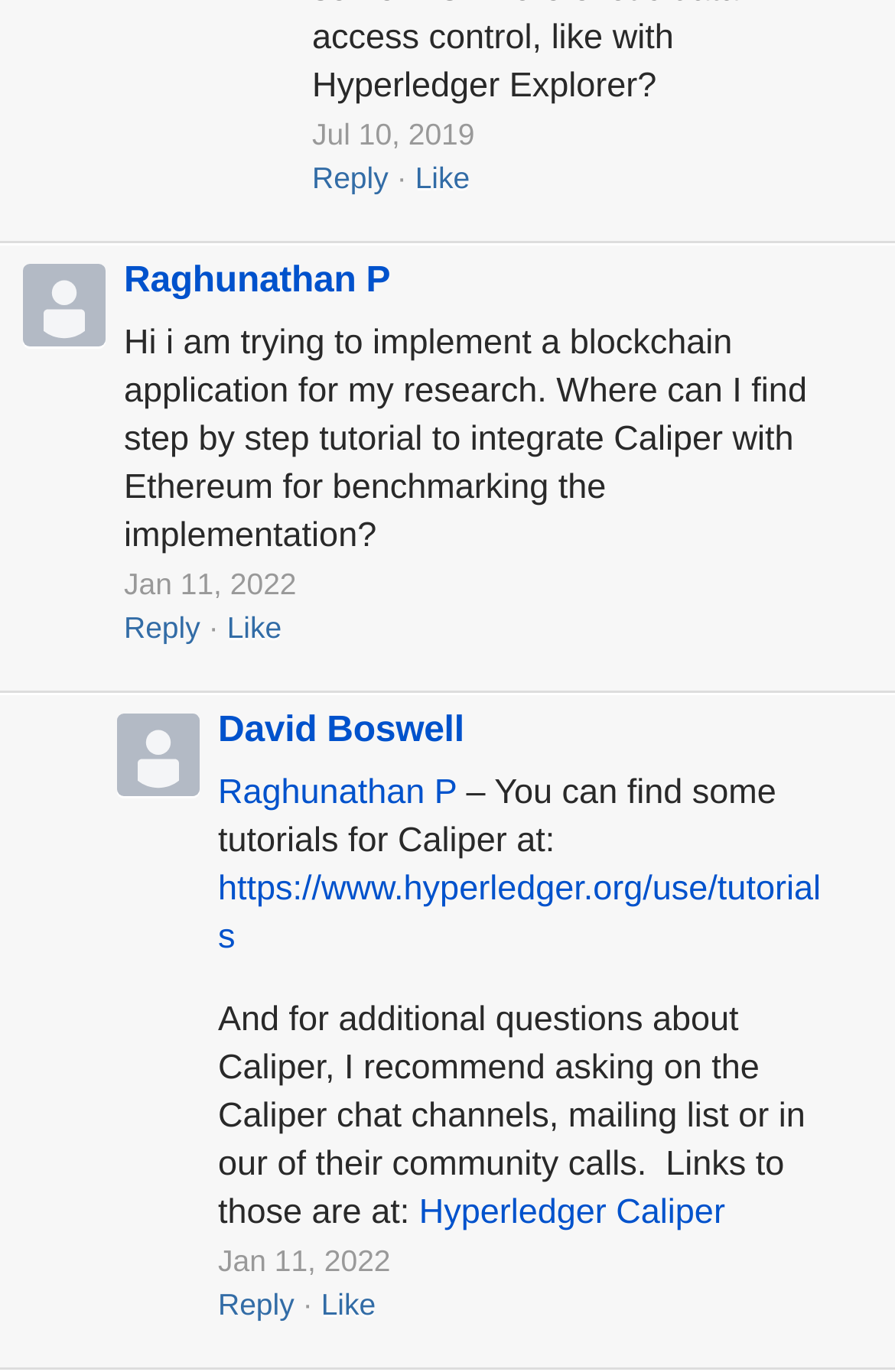Please mark the clickable region by giving the bounding box coordinates needed to complete this instruction: "Visit a tutorial website".

[0.244, 0.634, 0.917, 0.697]